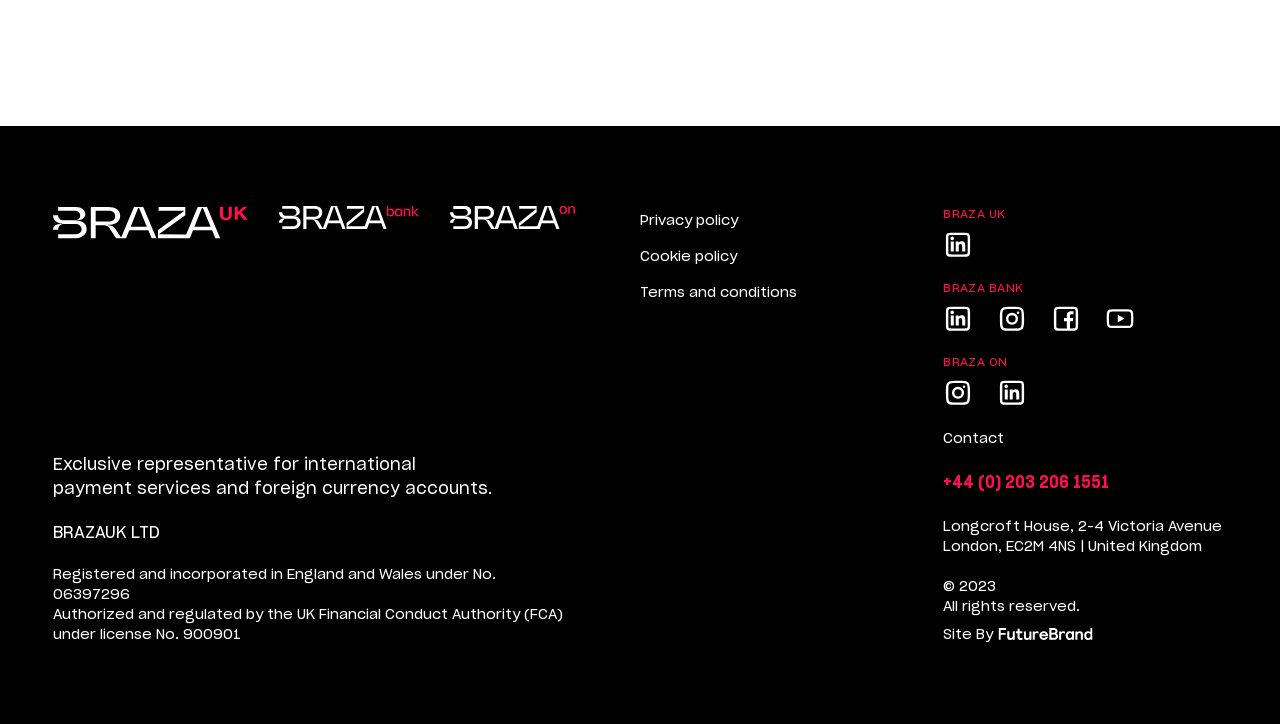Locate the bounding box coordinates of the UI element described by: "aria-label="Linkedin"". Provide the coordinates as four float numbers between 0 and 1, formatted as [left, top, right, bottom].

[0.737, 0.318, 0.76, 0.359]